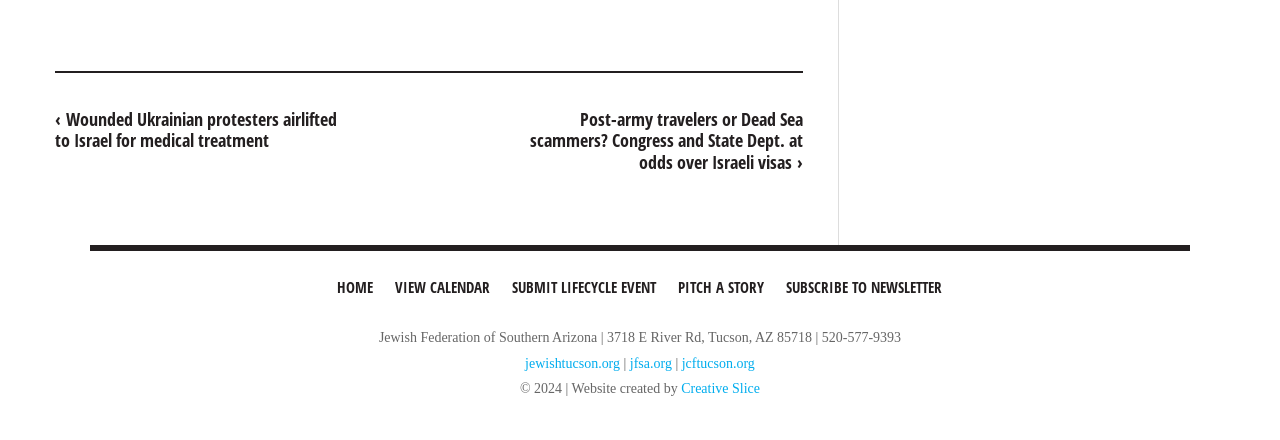Please give the bounding box coordinates of the area that should be clicked to fulfill the following instruction: "Click on the 'Post-army travelers or Dead Sea scammers? Congress and State Dept. at odds over Israeli visas' link". The coordinates should be in the format of four float numbers from 0 to 1, i.e., [left, top, right, bottom].

[0.394, 0.165, 0.627, 0.476]